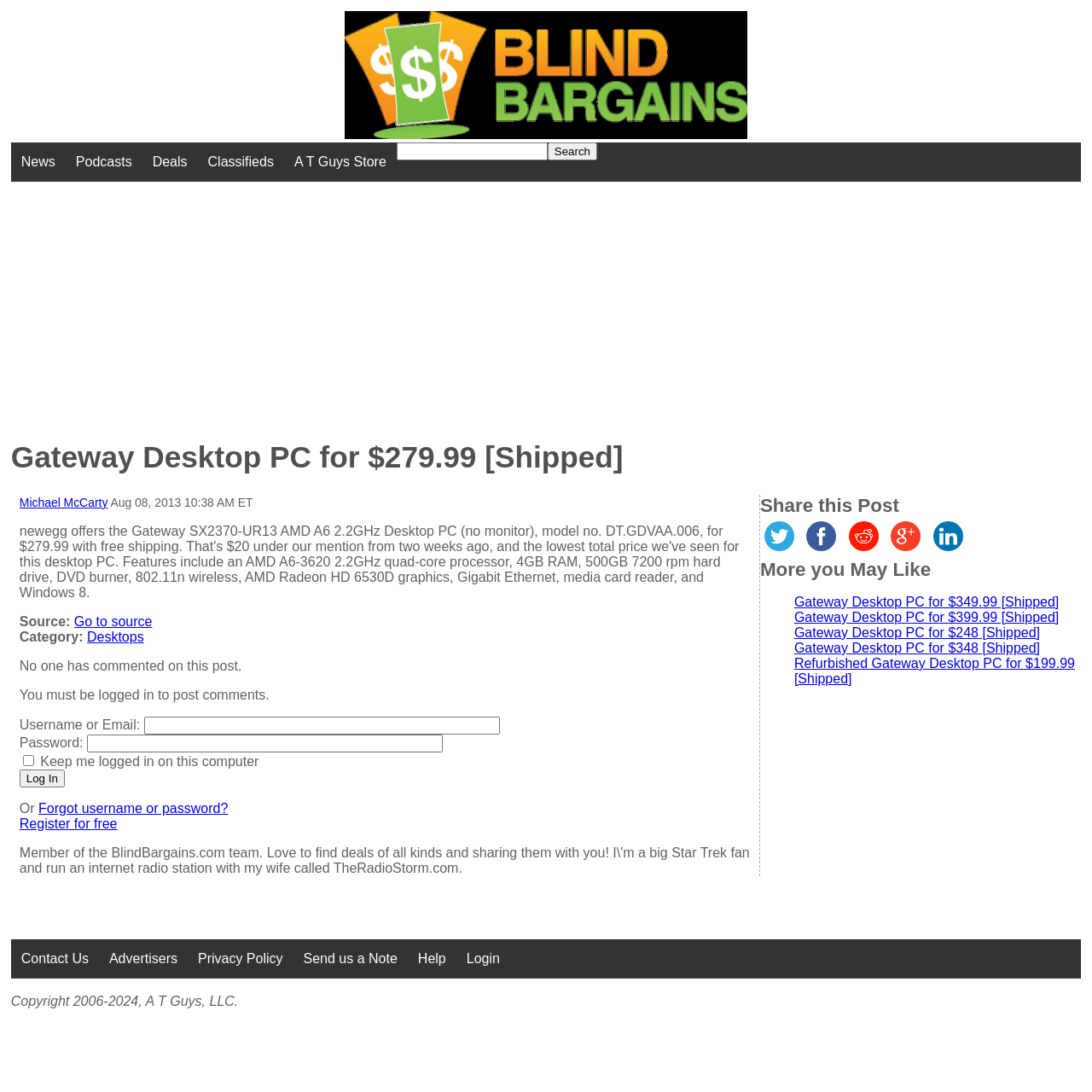Refer to the image and provide an in-depth answer to the question: 
Who is the author of the post?

The author of the post is mentioned below the main heading of the webpage. The link 'Michael McCarty' is located next to the time stamp 'Aug 08, 2013 10:38 AM ET', indicating that Michael McCarty is the author of the post.